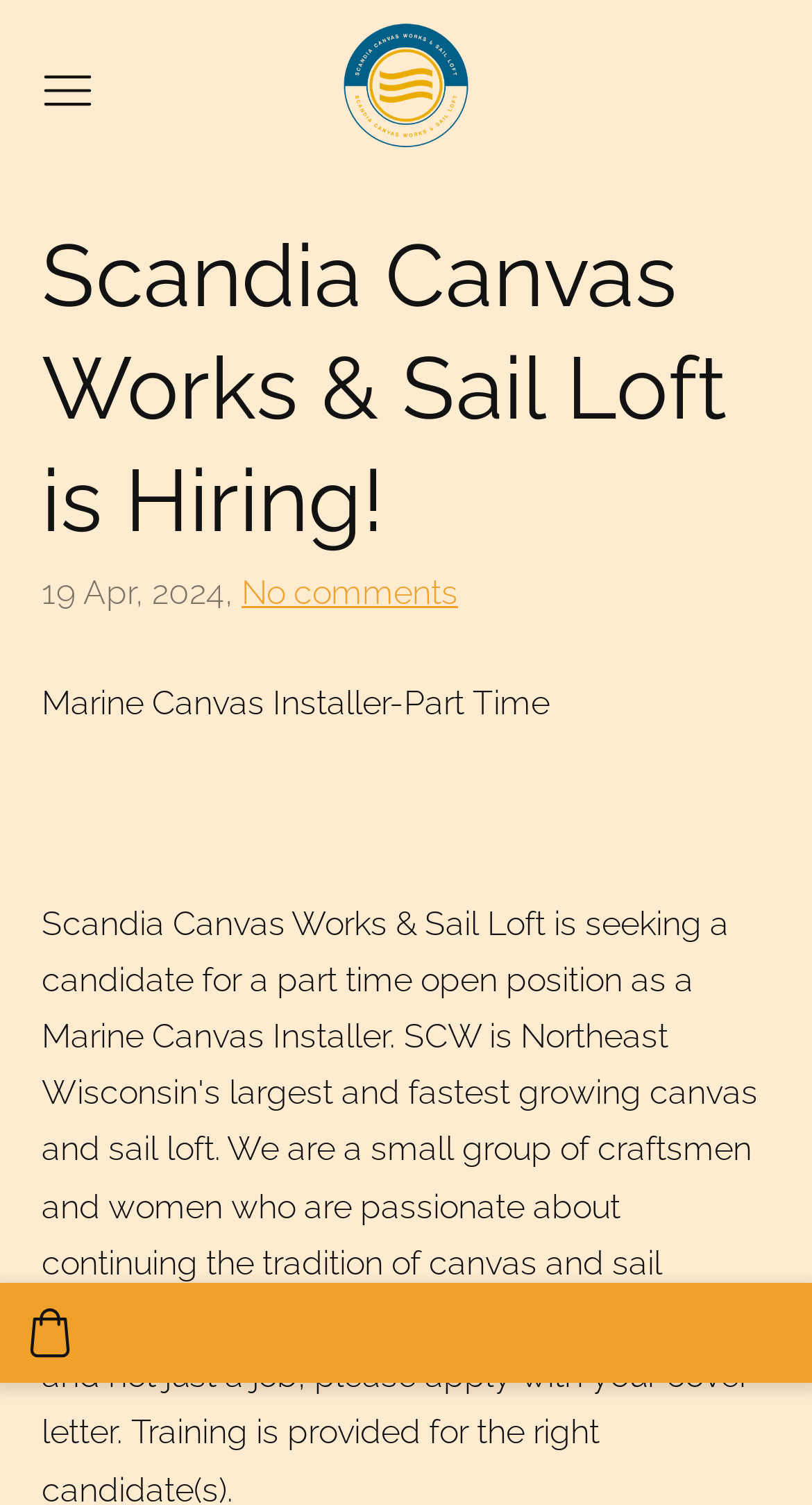Extract the bounding box coordinates for the UI element described by the text: "title="Share"". The coordinates should be in the form of [left, top, right, bottom] with values between 0 and 1.

[0.877, 0.852, 1.0, 0.919]